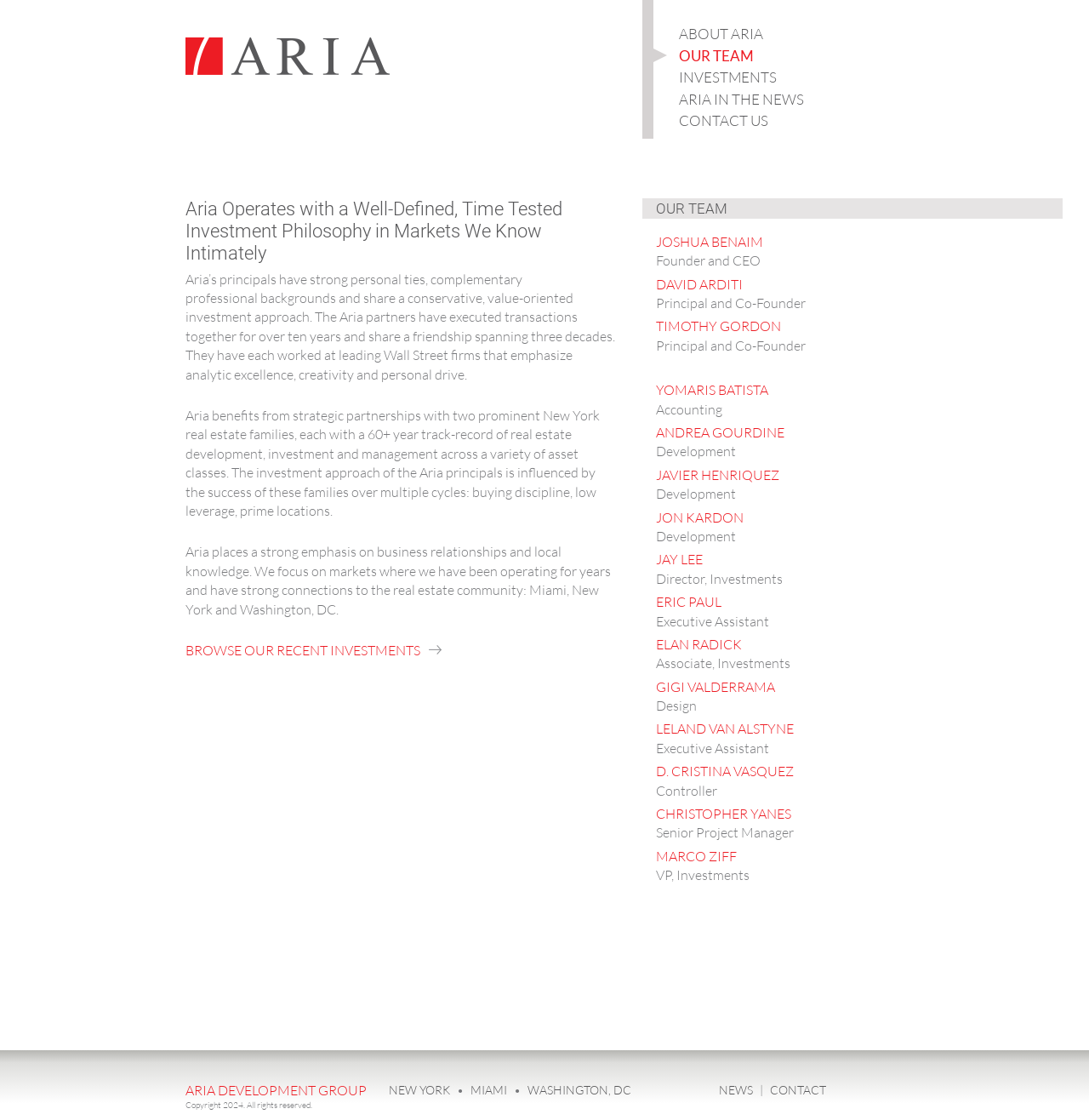Please provide a comprehensive answer to the question based on the screenshot: What are the markets that Aria focuses on?

The markets that Aria focuses on can be found in the third paragraph of the main article, where it is stated that 'Aria places a strong emphasis on business relationships and local knowledge. We focus on markets where we have been operating for years and have strong connections to the real estate community: Miami, New York and Washington, DC.' This suggests that Aria focuses on these three markets.